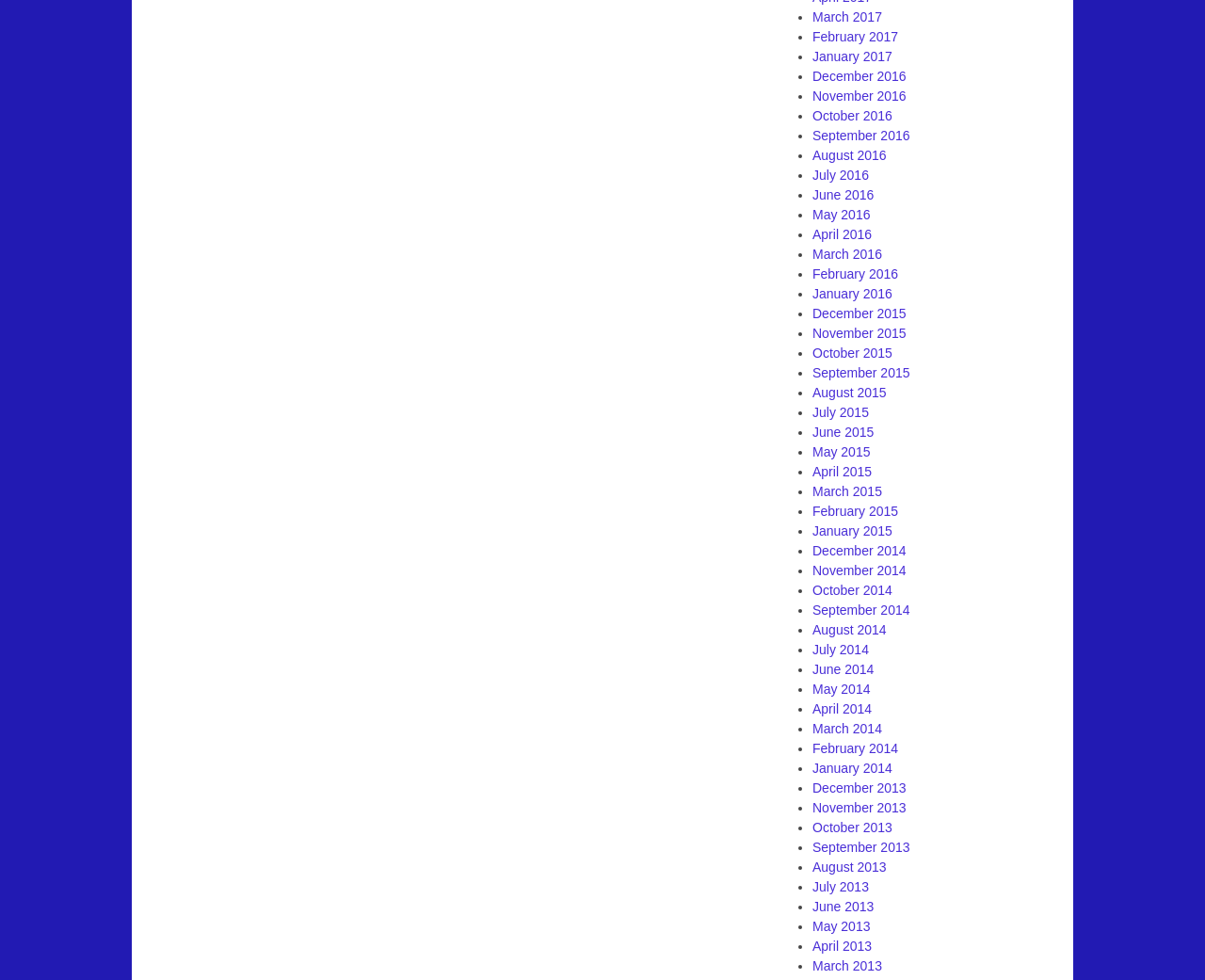Highlight the bounding box coordinates of the region I should click on to meet the following instruction: "Click on March 2017".

[0.674, 0.009, 0.732, 0.025]